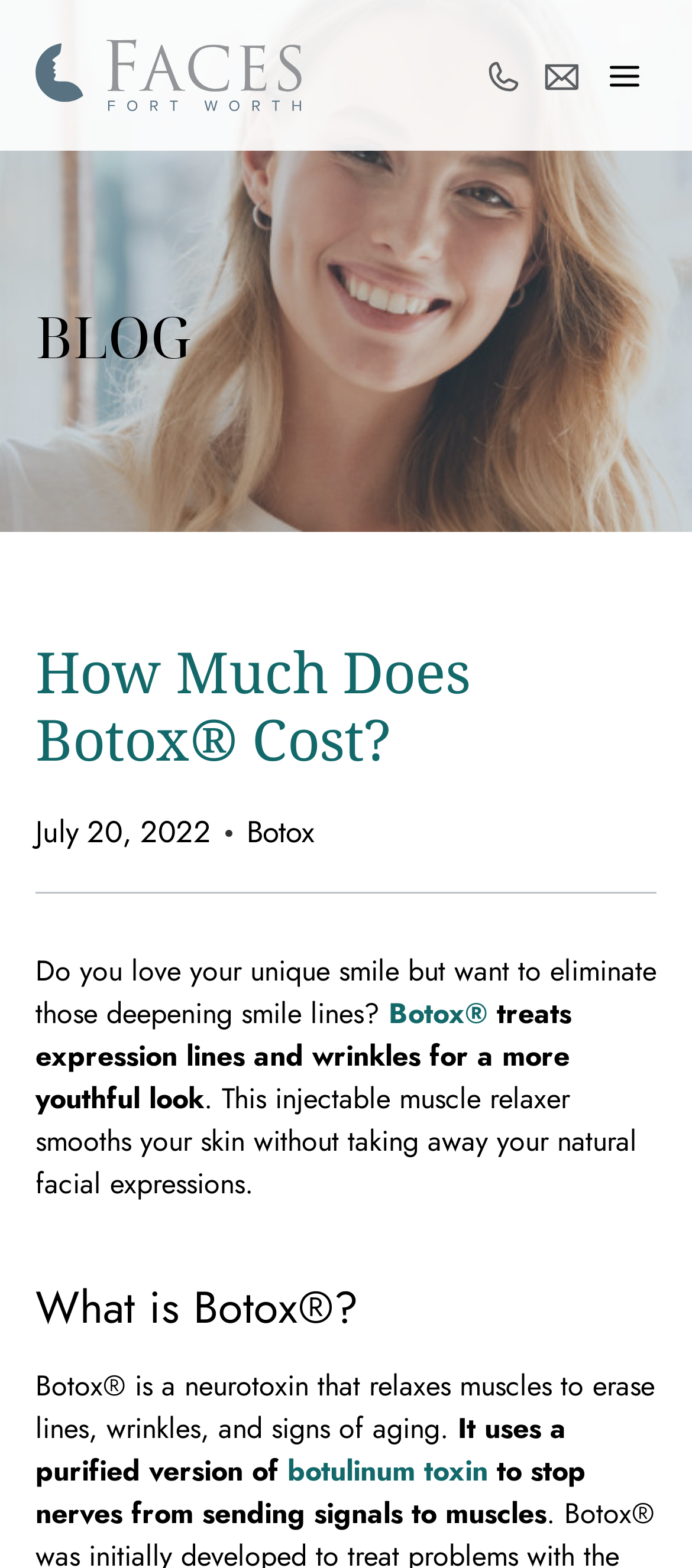What is the name of the injectable muscle relaxer? Observe the screenshot and provide a one-word or short phrase answer.

Botox